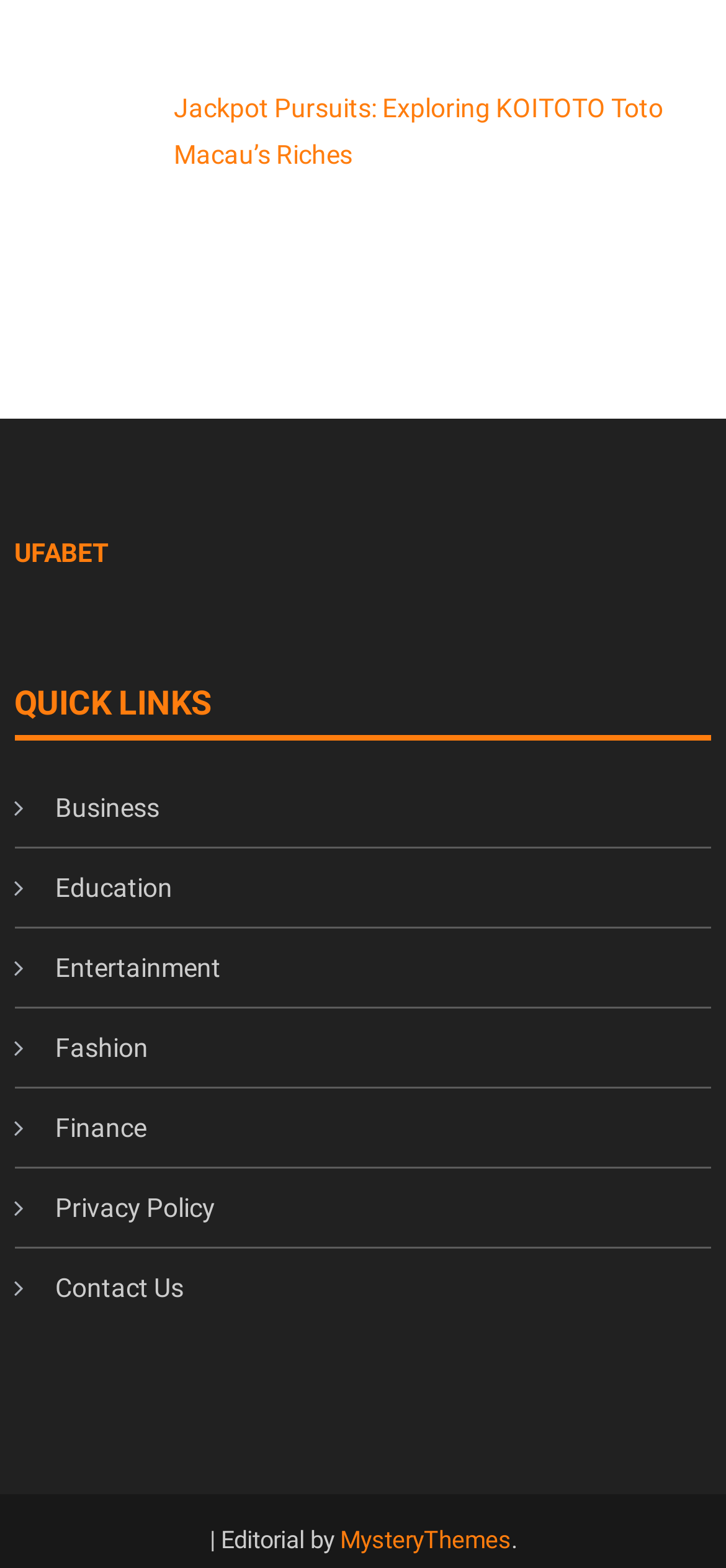From the webpage screenshot, predict the bounding box coordinates (top-left x, top-left y, bottom-right x, bottom-right y) for the UI element described here: Ядро РИНЦ (eLIBRARY.RU)

None